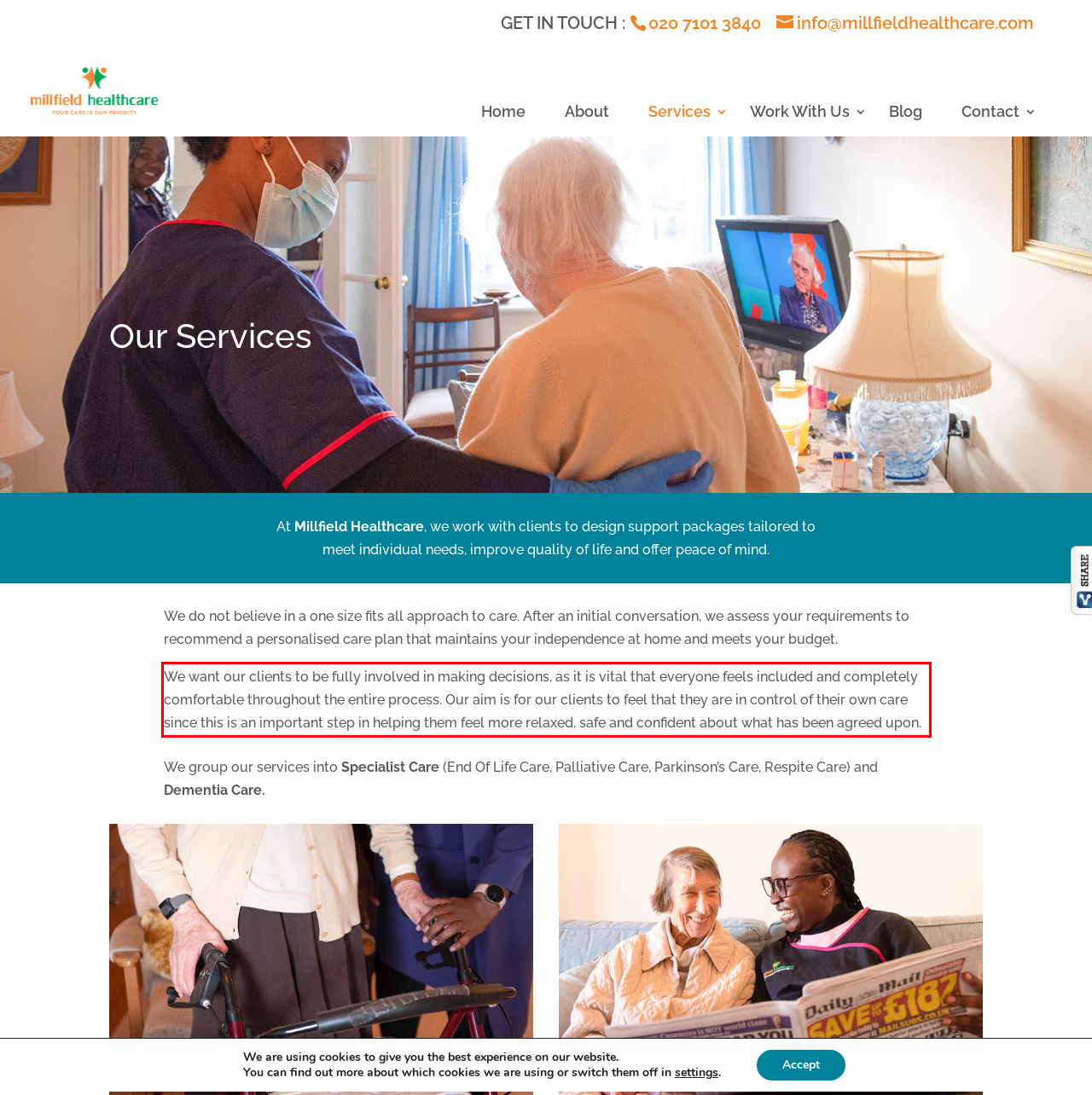Please examine the webpage screenshot and extract the text within the red bounding box using OCR.

We want our clients to be fully involved in making decisions, as it is vital that everyone feels included and completely comfortable throughout the entire process. Our aim is for our clients to feel that they are in control of their own care since this is an important step in helping them feel more relaxed, safe and confident about what has been agreed upon.